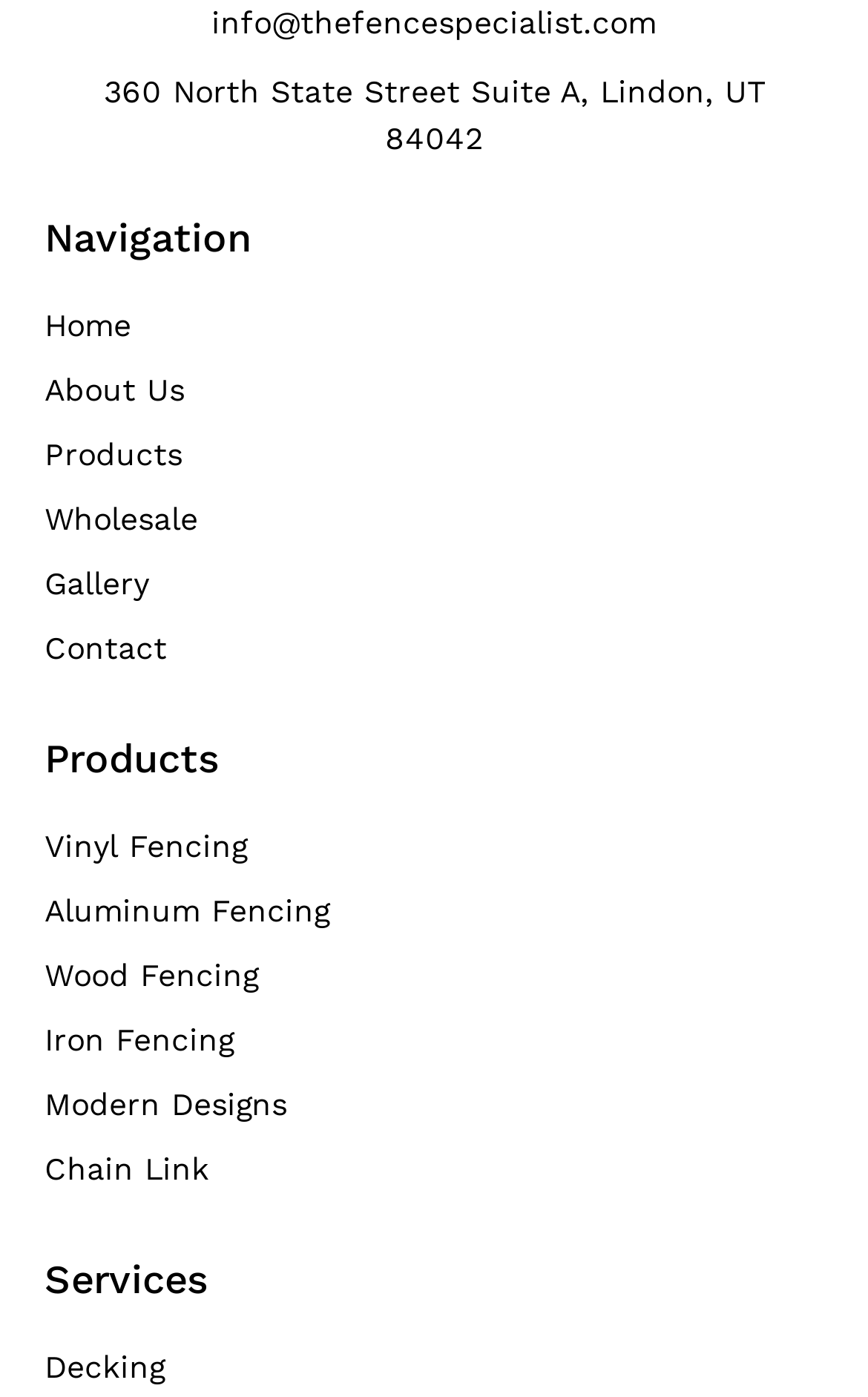Please identify the bounding box coordinates of the element that needs to be clicked to perform the following instruction: "learn about decking".

[0.051, 0.962, 0.949, 0.995]